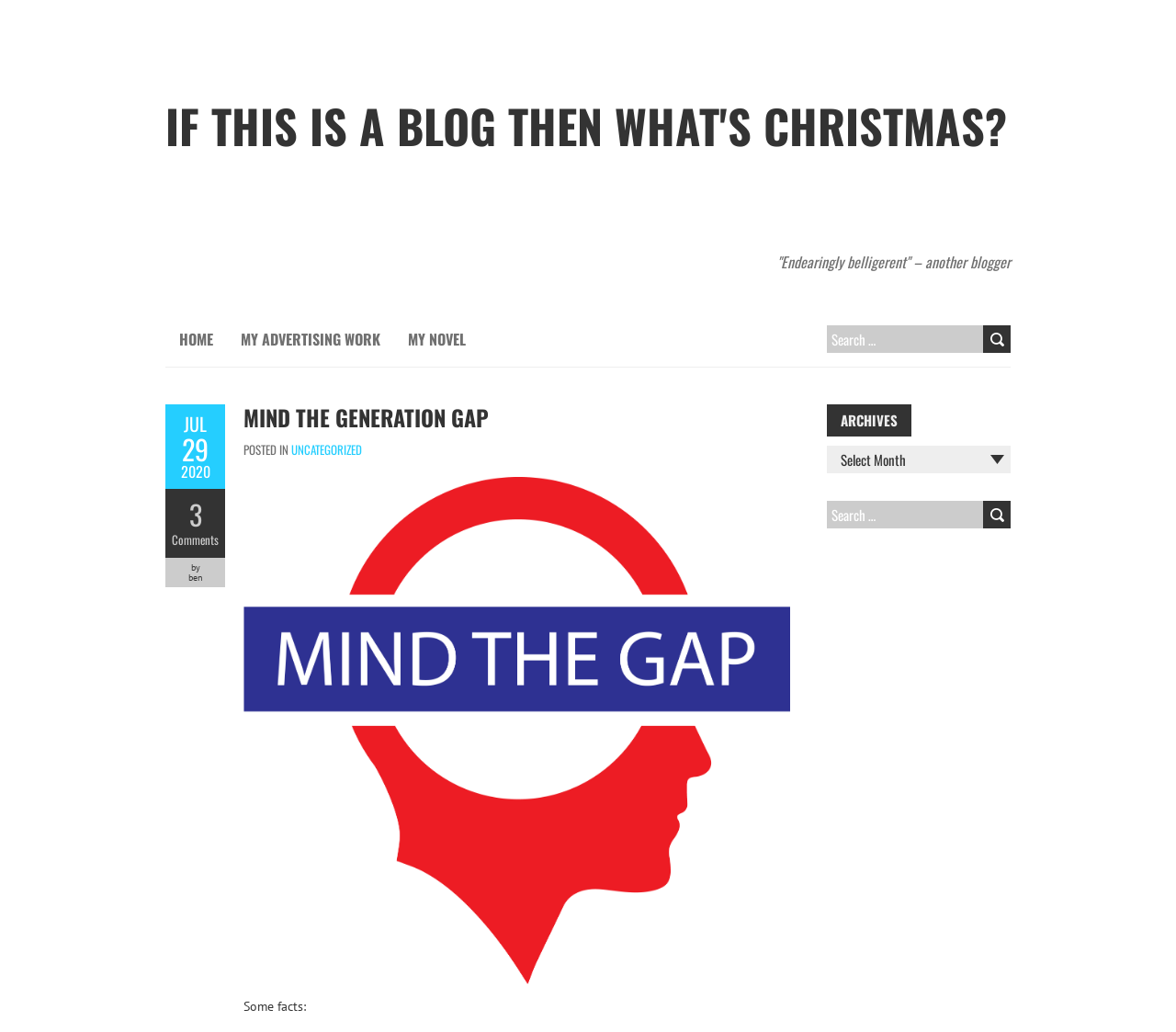What is the date of the blog post?
Using the image as a reference, answer the question with a short word or phrase.

JUL 29 2020